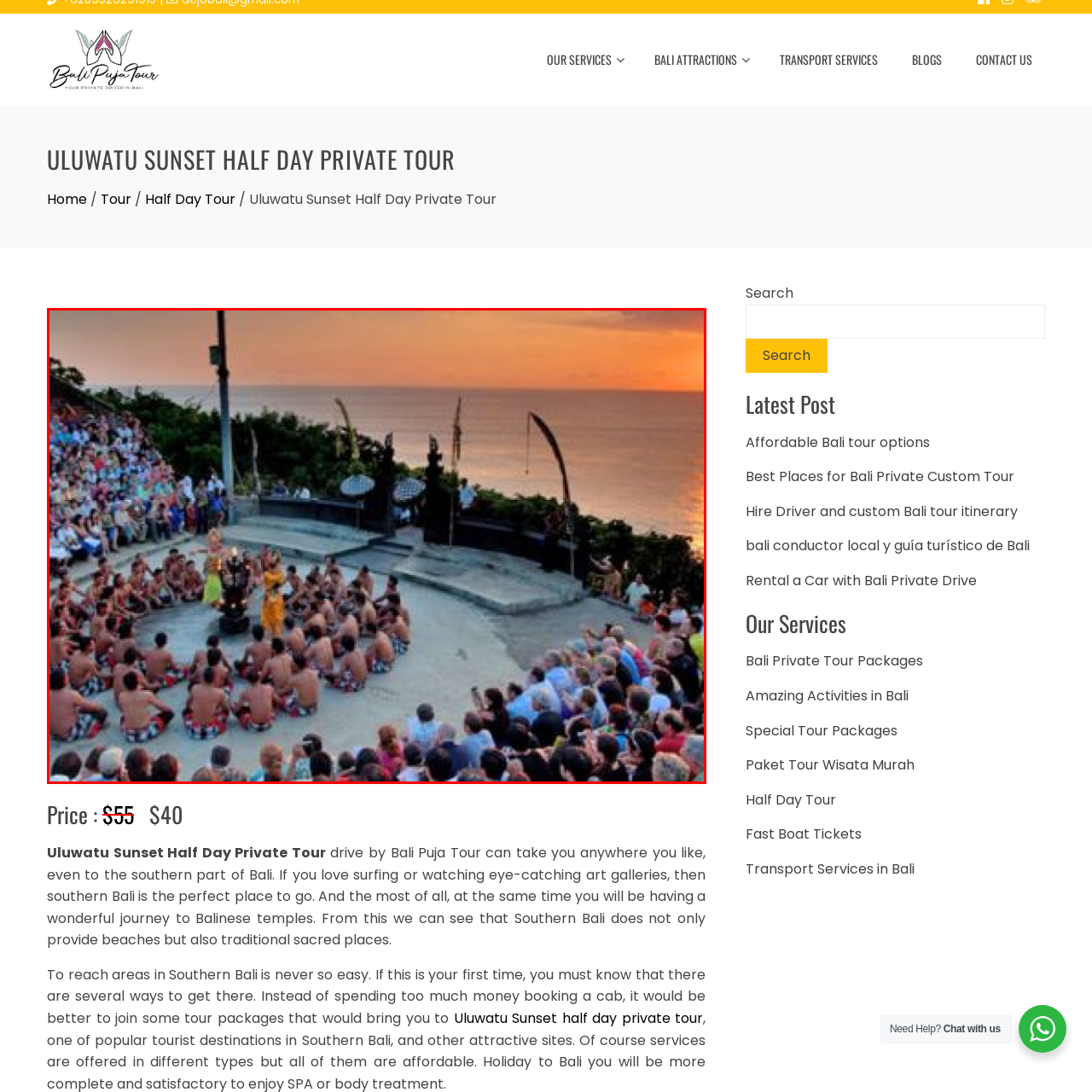Provide an in-depth description of the image within the red bounding box.

The image captures a vibrant moment during an Uluwatu Sunset Half Day Private Tour in Bali, where a mesmerizing traditional dance performance is taking place against the backdrop of a breathtaking sunset. In the foreground, a circle of men dressed in traditional attire is seated on the ground, focusing intently on the performers in the center, who are enacting a cultural story. The stage is elegantly arranged with a stone platform and a lit offering, enhancing the spiritual ambiance of the scene. Behind them, a captivated audience, consisting of both locals and tourists, is gathered on terraces, soaking in the spectacular view of the ocean and the fiery sunset, which paints the sky in warm hues of orange and pink. The event celebrates Balinese culture, offering a unique experience that showcases traditional dance, music, and storytelling in a stunning coastal setting.